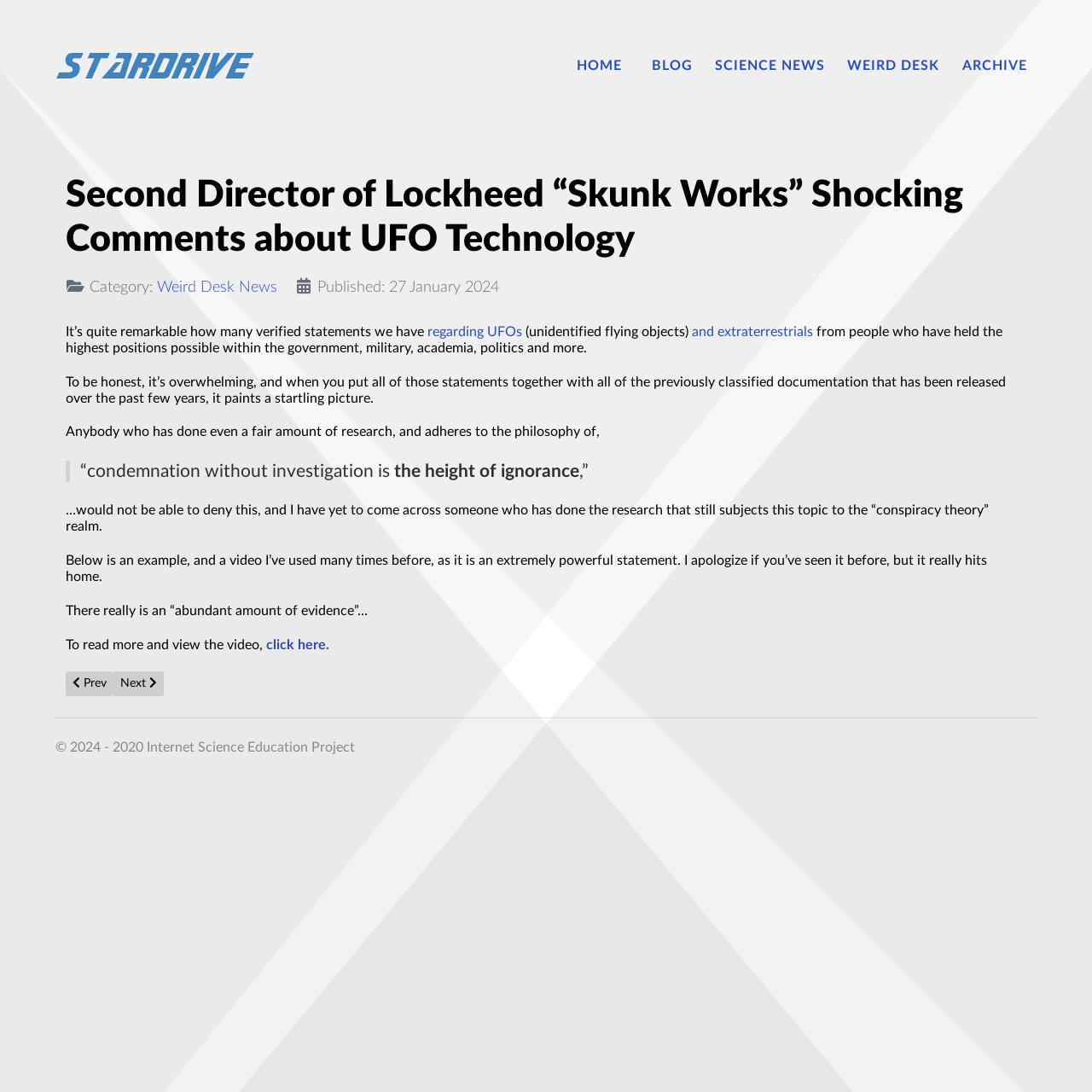Provide the bounding box coordinates of the HTML element described as: "Weird Desk News". The bounding box coordinates should be four float numbers between 0 and 1, i.e., [left, top, right, bottom].

[0.144, 0.255, 0.254, 0.27]